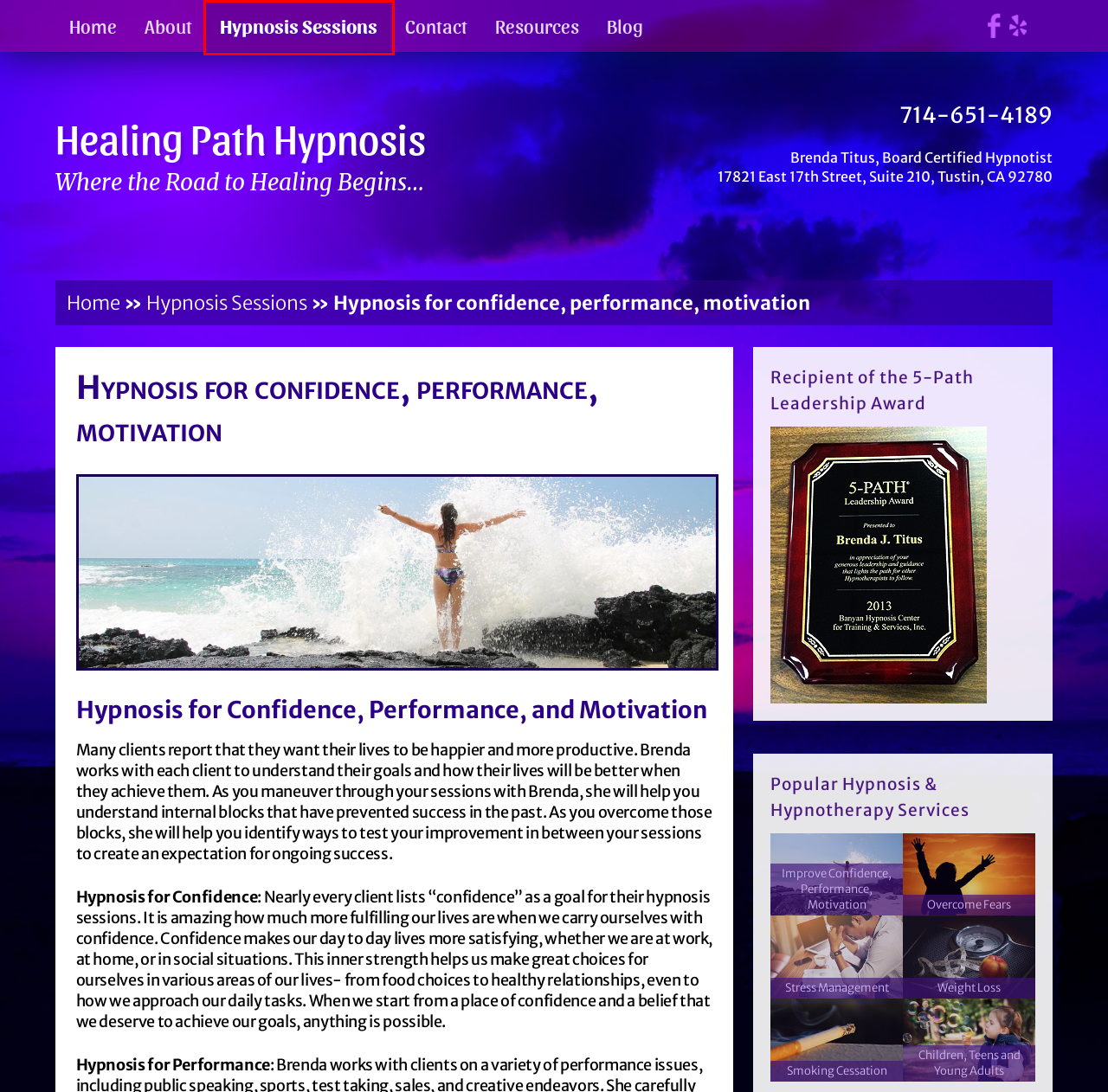You are provided with a screenshot of a webpage containing a red rectangle bounding box. Identify the webpage description that best matches the new webpage after the element in the bounding box is clicked. Here are the potential descriptions:
A. About - Healing Path Hypnosis - Orange County Hypnotherapy
B. Healing Path Hypnosis - Orange County Hypnotherapy - Brenda J Titus
C. Hypnosis for Weight Loss - Orange County Hypnotherapy
D. Resources - Healing Path Hypnosis - Orange County Hypnotherapy
E. Smoking Cessation - Orange County Hypnotherapy
F. Hypnosis for Sleep, Stress Management - Orange County Hypnotherapy
G. Contact - Healing Path Hypnosis - Orange County Hypnotherapy
H. Hypnosis Sessions - Orange County Hypnotherapy

H